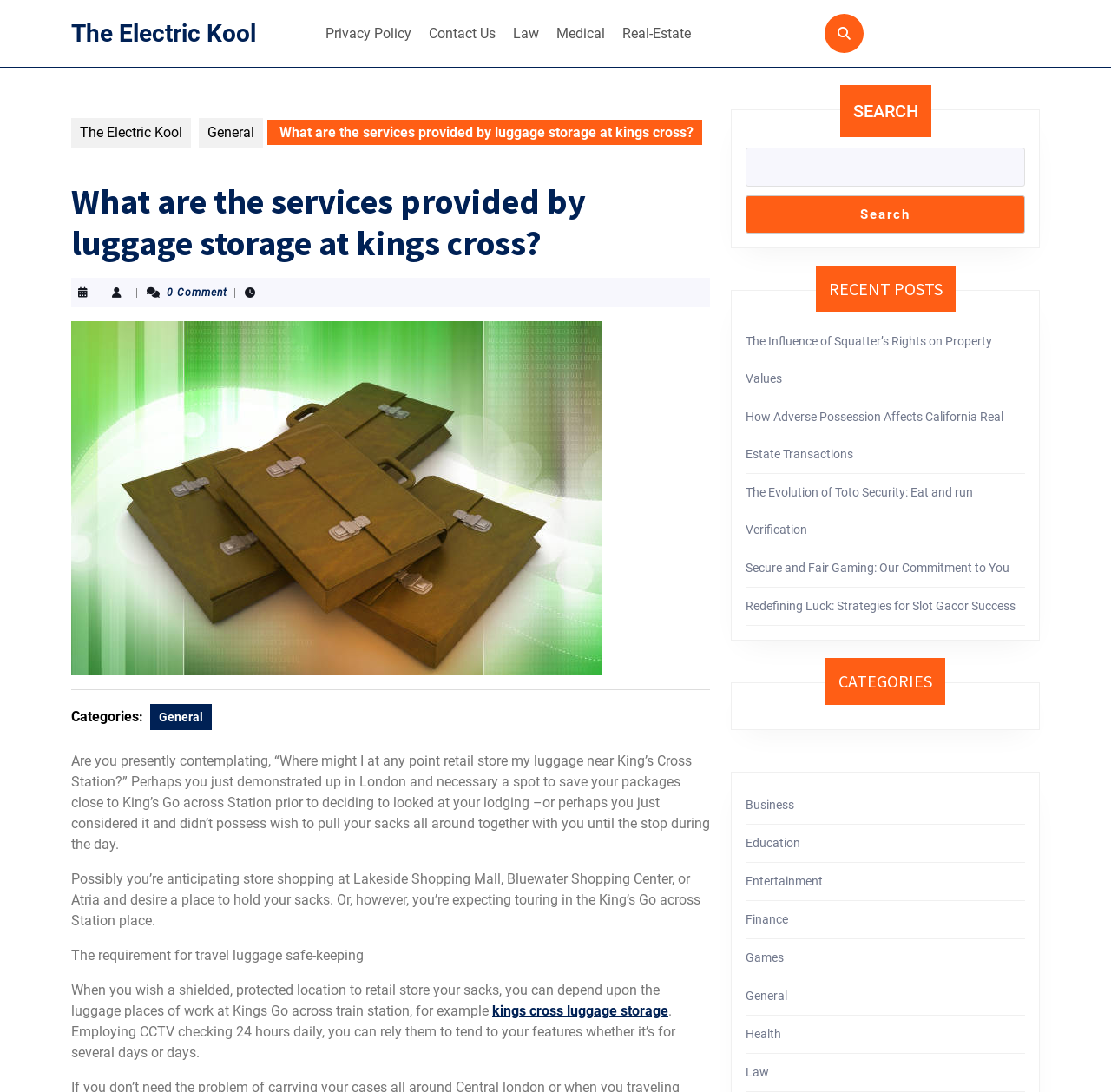Please find the bounding box coordinates of the element that must be clicked to perform the given instruction: "Click on the 'kings cross luggage storage' link". The coordinates should be four float numbers from 0 to 1, i.e., [left, top, right, bottom].

[0.443, 0.918, 0.602, 0.933]